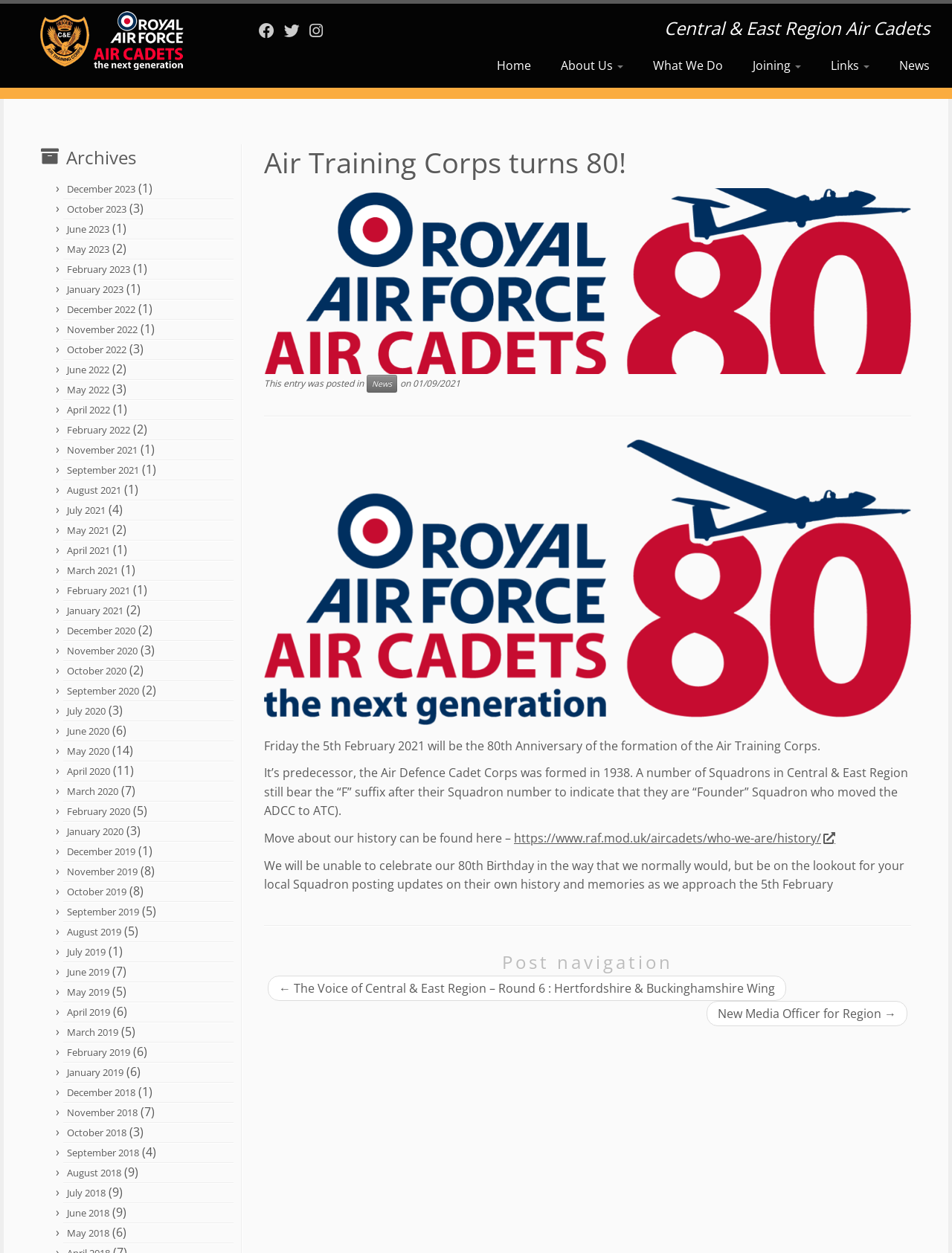Specify the bounding box coordinates of the element's region that should be clicked to achieve the following instruction: "Learn more about 'What We Do'". The bounding box coordinates consist of four float numbers between 0 and 1, in the format [left, top, right, bottom].

[0.67, 0.042, 0.775, 0.063]